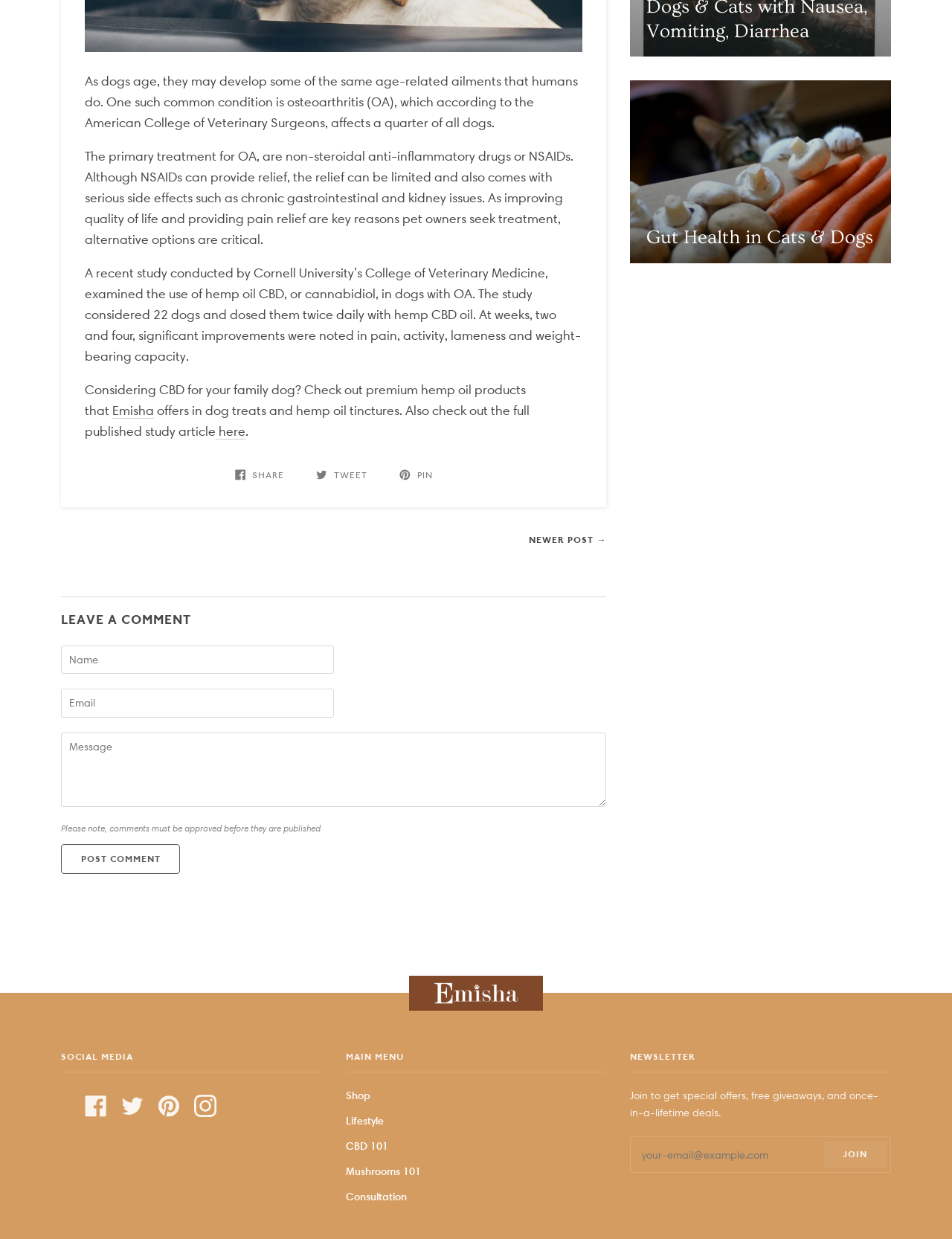Predict the bounding box of the UI element that fits this description: "Tweet".

[0.324, 0.373, 0.396, 0.394]